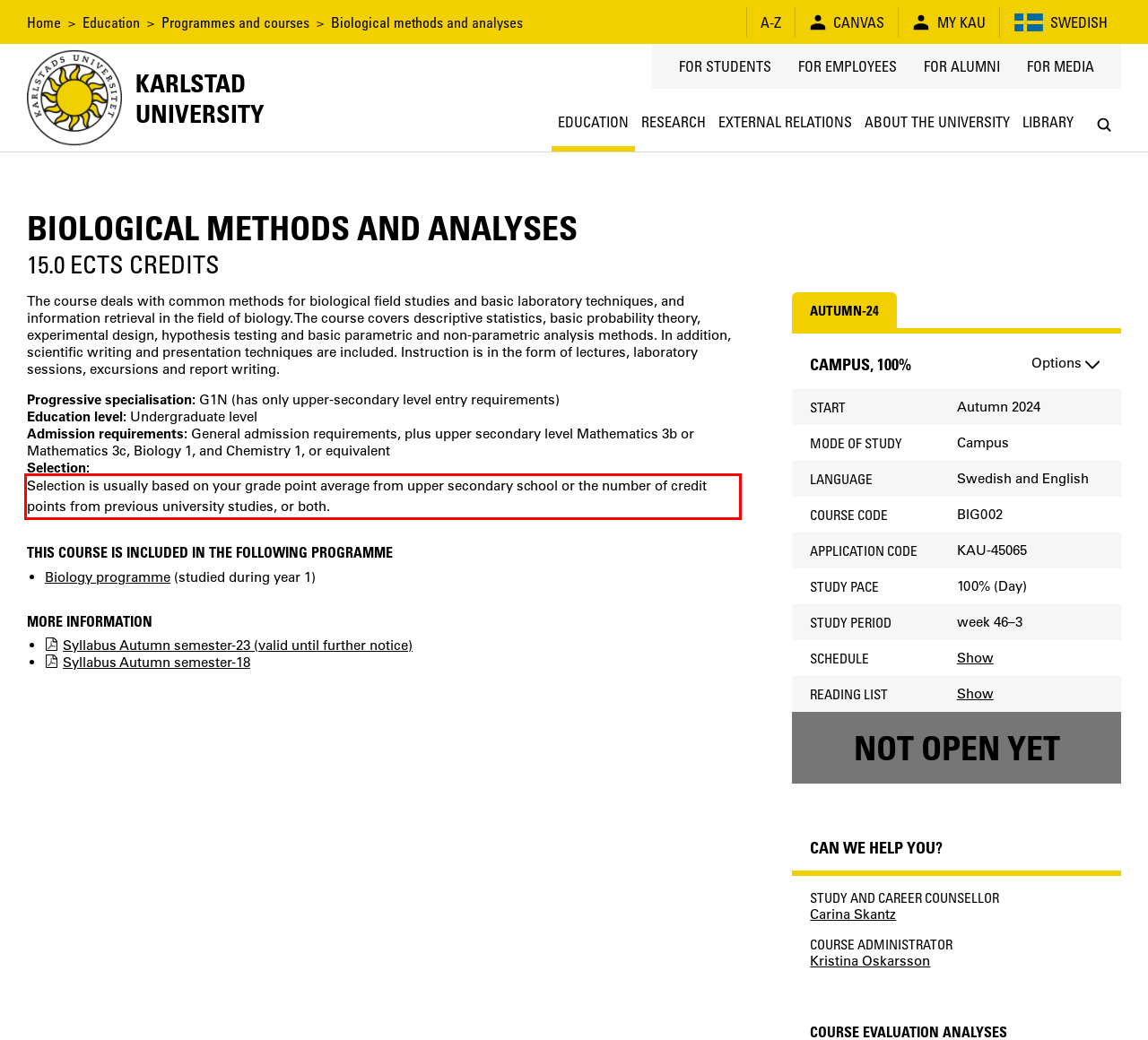From the given screenshot of a webpage, identify the red bounding box and extract the text content within it.

Selection is usually based on your grade point average from upper secondary school or the number of credit points from previous university studies, or both.